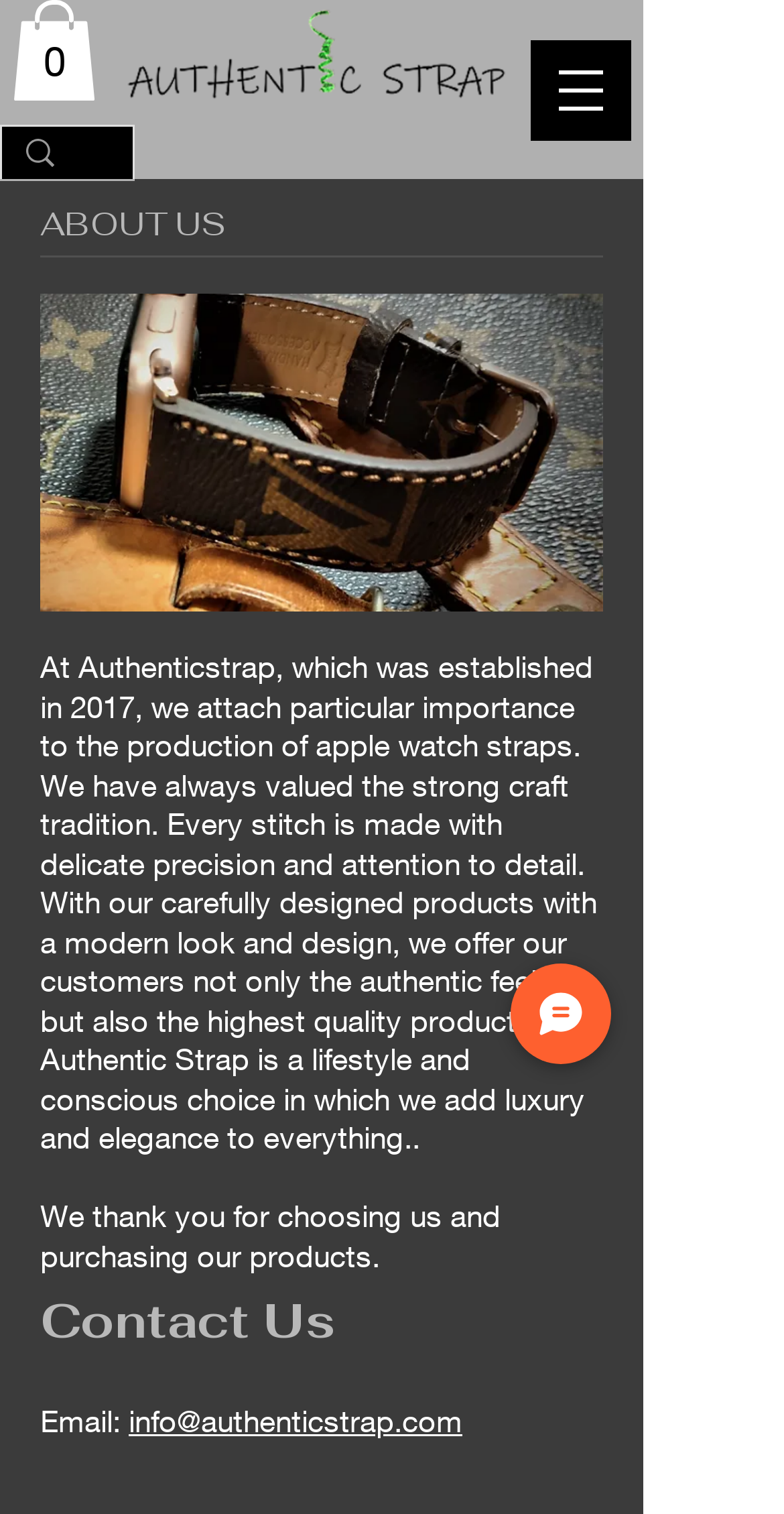Produce an extensive caption that describes everything on the webpage.

The webpage is about Authenticstrap, a company that produces apple watch straps. At the top left, there is a link to a cart with 0 items, accompanied by a small icon. Next to it, there is a large image that spans most of the top section of the page. 

On the top right, there is a button to open the navigation menu. Below the image, there is a search bar with a small icon inside. The search bar is positioned near the top of the page, slightly to the right of the center.

The main content of the page is divided into sections. The first section has a heading "ABOUT US" in the middle of the page. Below the heading, there is a large image that takes up most of the width of the page. Under the image, there is a block of text that describes the company's values and products. The text is positioned in the middle of the page and spans most of its width.

Below the text, there is another section with a heading "Contact Us". This section contains the company's email address, which is a clickable link. The email address is positioned near the bottom of the page, slightly to the right of the center.

On the bottom right, there is a button to initiate a chat. The button is accompanied by a small icon. On the bottom left, there is another button labeled "REVIEWS".